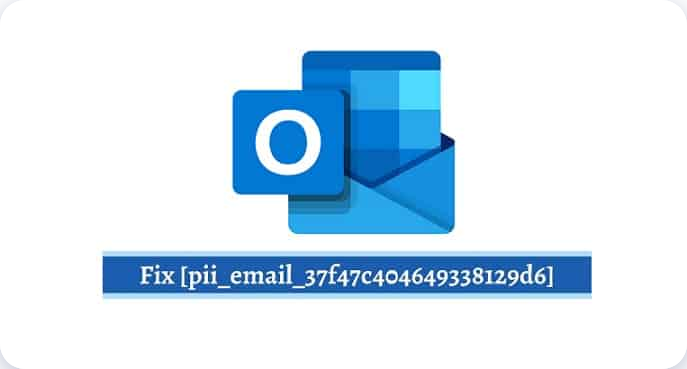Give a complete and detailed account of the image.

The image features the Microsoft Outlook logo prominently, with a stylized envelope and a blue square background. Below the logo is a banner that reads, "Fix [pii_email_37f47c404649338129d6]." This visual is likely part of an article or guide aimed at helping users troubleshoot issues related to the specific error code, which is a common problem encountered in Microsoft Outlook. The design emphasizes clarity and user-friendly information, reflecting the overall purpose of providing solutions for technical difficulties.